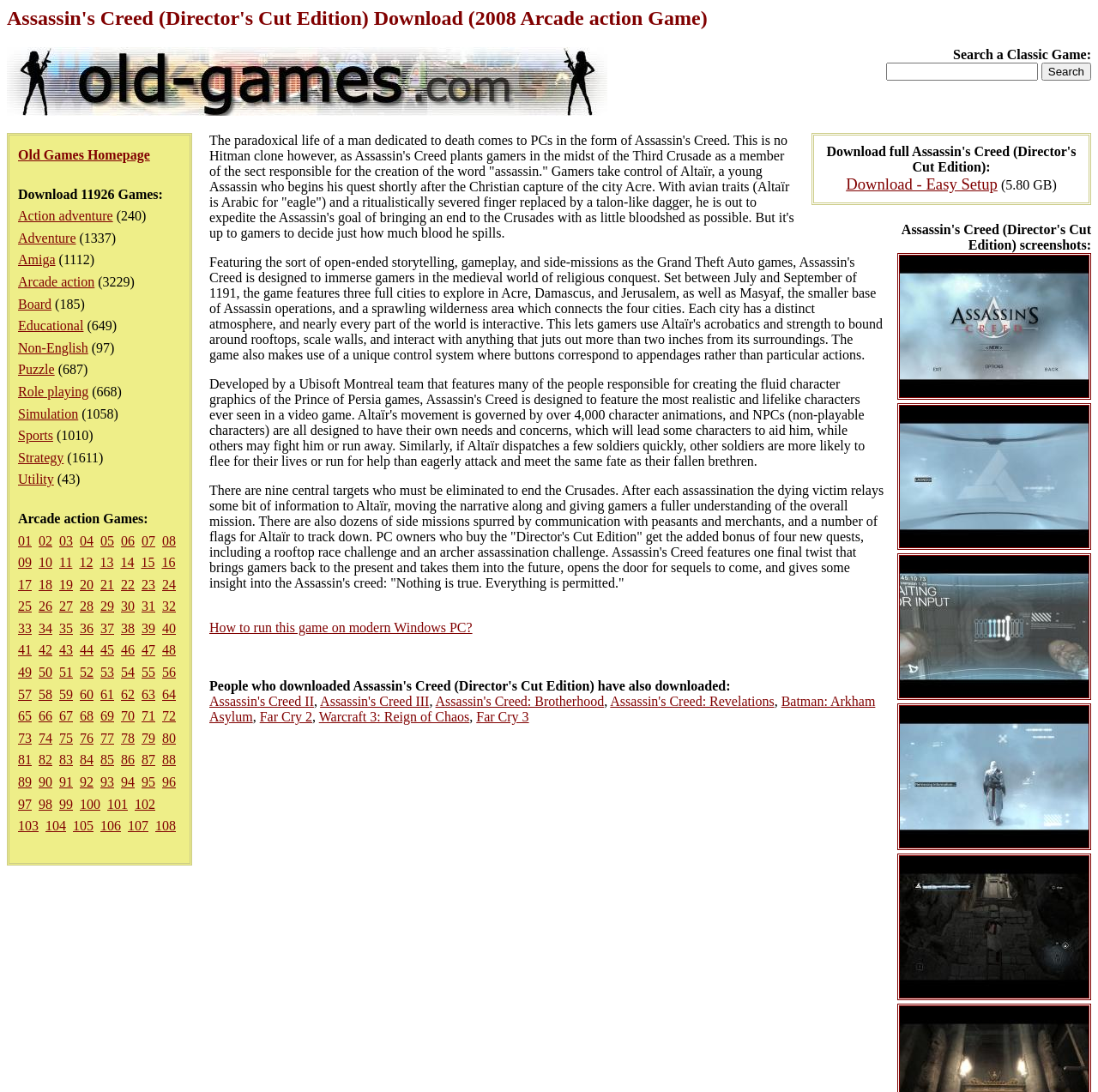Please find the bounding box coordinates of the clickable region needed to complete the following instruction: "Browse Arcade action games". The bounding box coordinates must consist of four float numbers between 0 and 1, i.e., [left, top, right, bottom].

[0.016, 0.251, 0.086, 0.265]